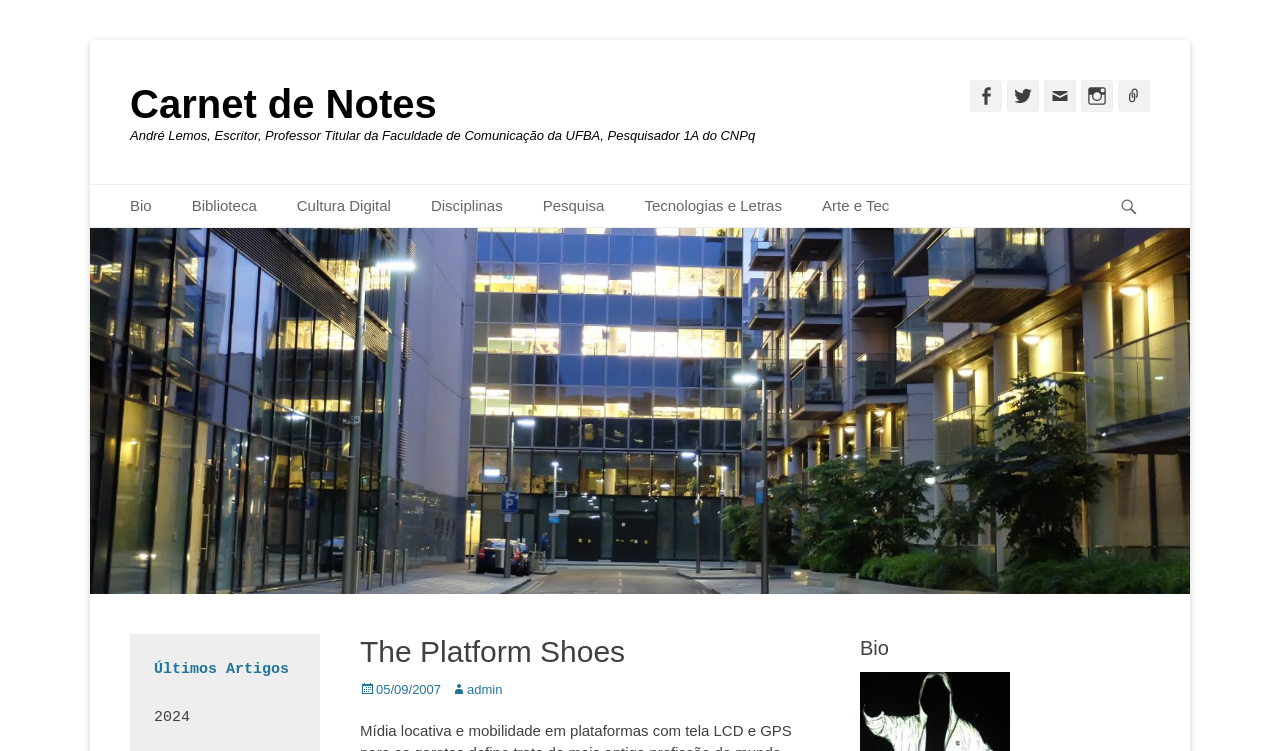Answer the following query concisely with a single word or phrase:
What is the name of the social media platform represented by the icon ''?

Twitter